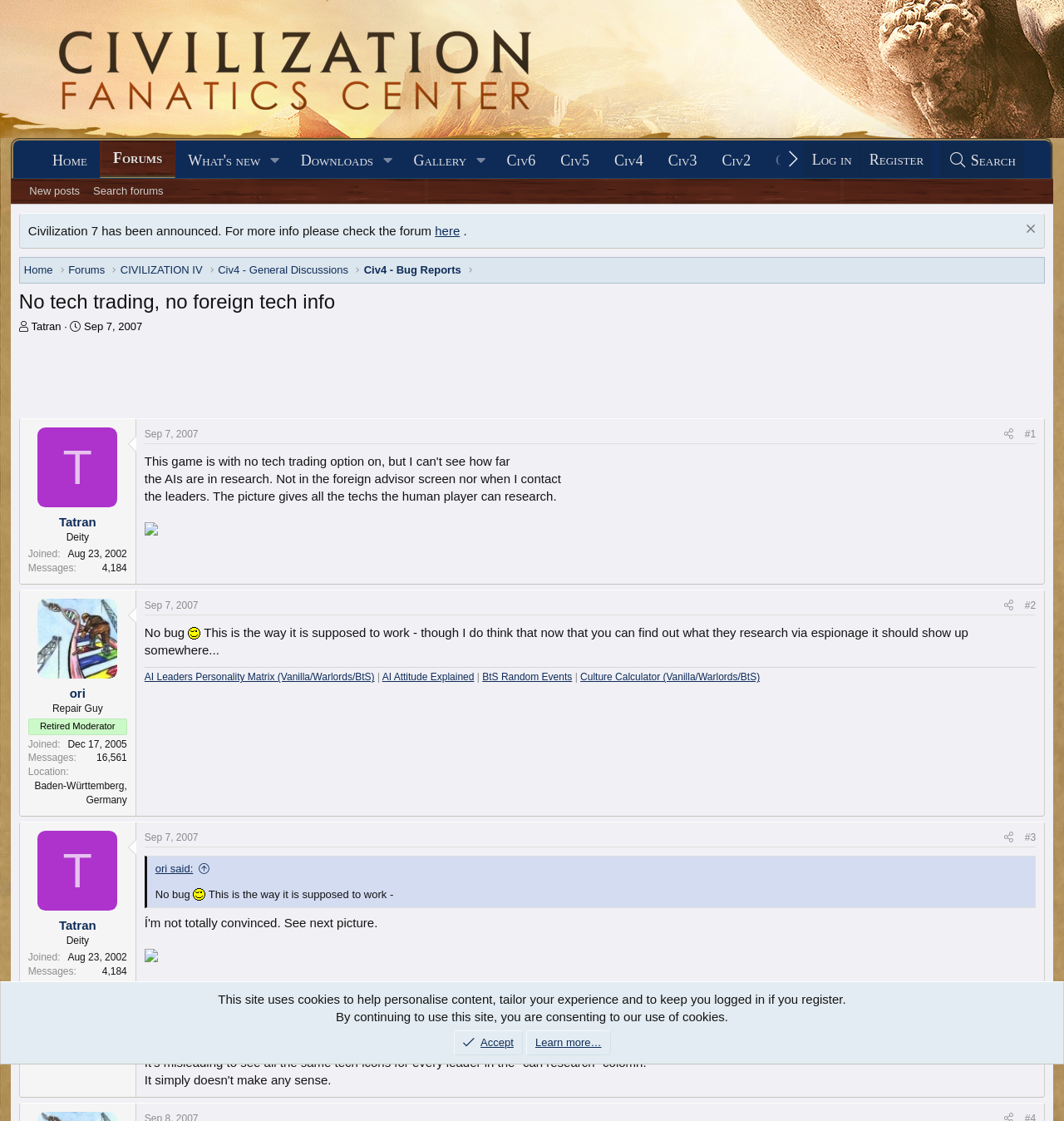Provide the bounding box coordinates for the UI element described in this sentence: "Civ4 - General Discussions". The coordinates should be four float values between 0 and 1, i.e., [left, top, right, bottom].

[0.205, 0.234, 0.327, 0.248]